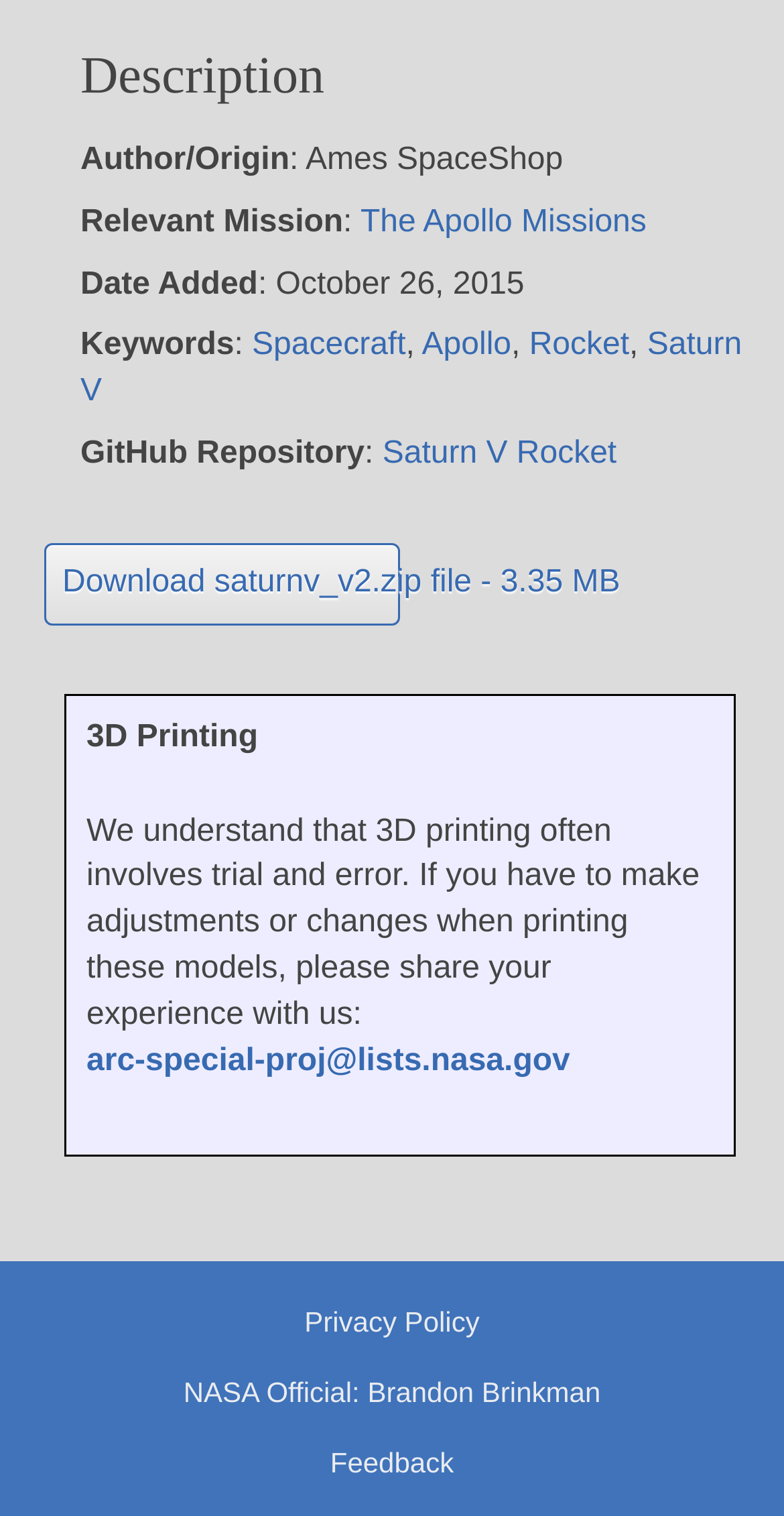Find and indicate the bounding box coordinates of the region you should select to follow the given instruction: "Download saturnv_v2.zip file".

[0.056, 0.358, 0.51, 0.412]